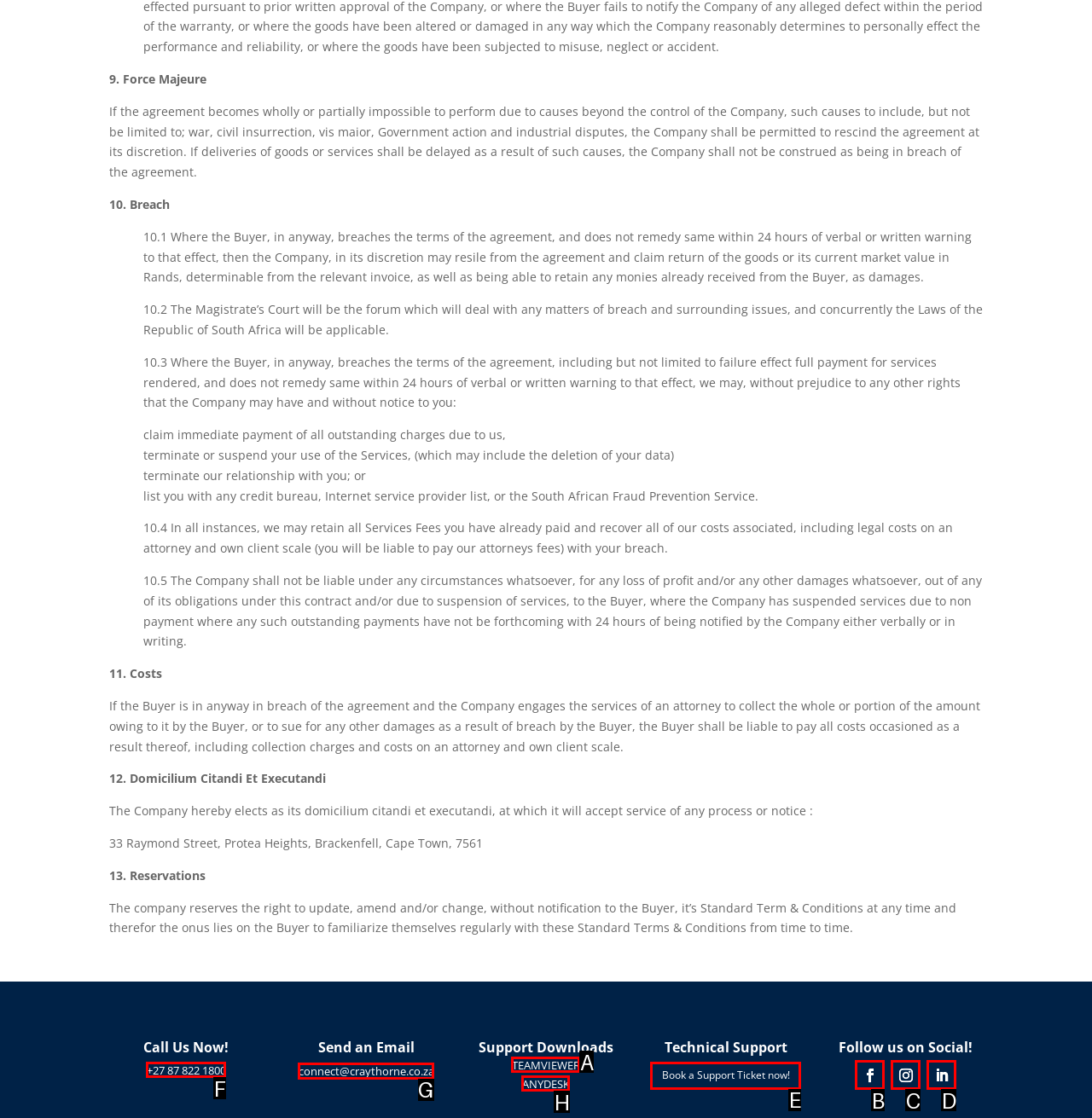Choose the HTML element that should be clicked to accomplish the task: Send an email to the company. Answer with the letter of the chosen option.

G